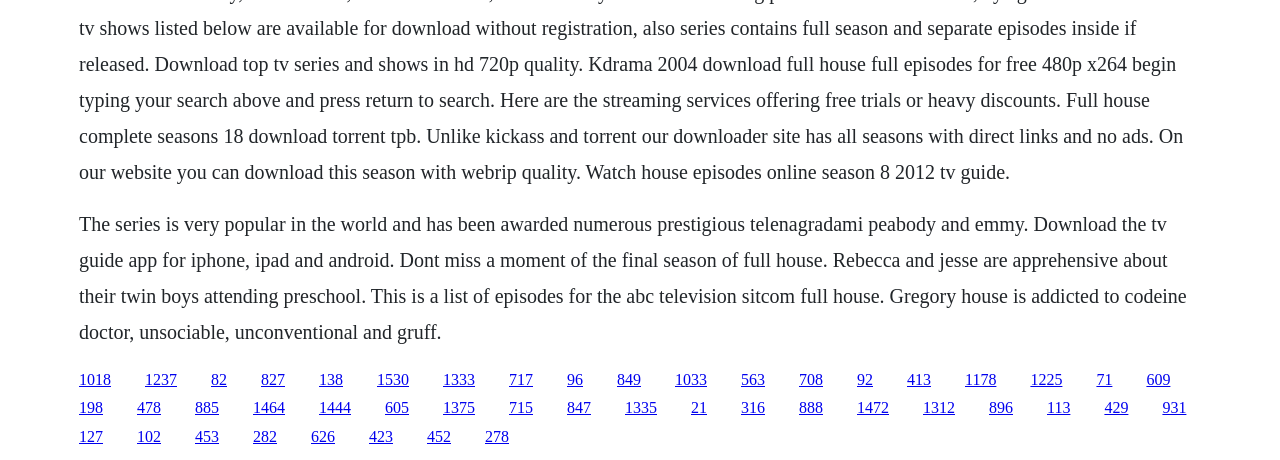Specify the bounding box coordinates (top-left x, top-left y, bottom-right x, bottom-right y) of the UI element in the screenshot that matches this description: 1033

[0.527, 0.806, 0.552, 0.843]